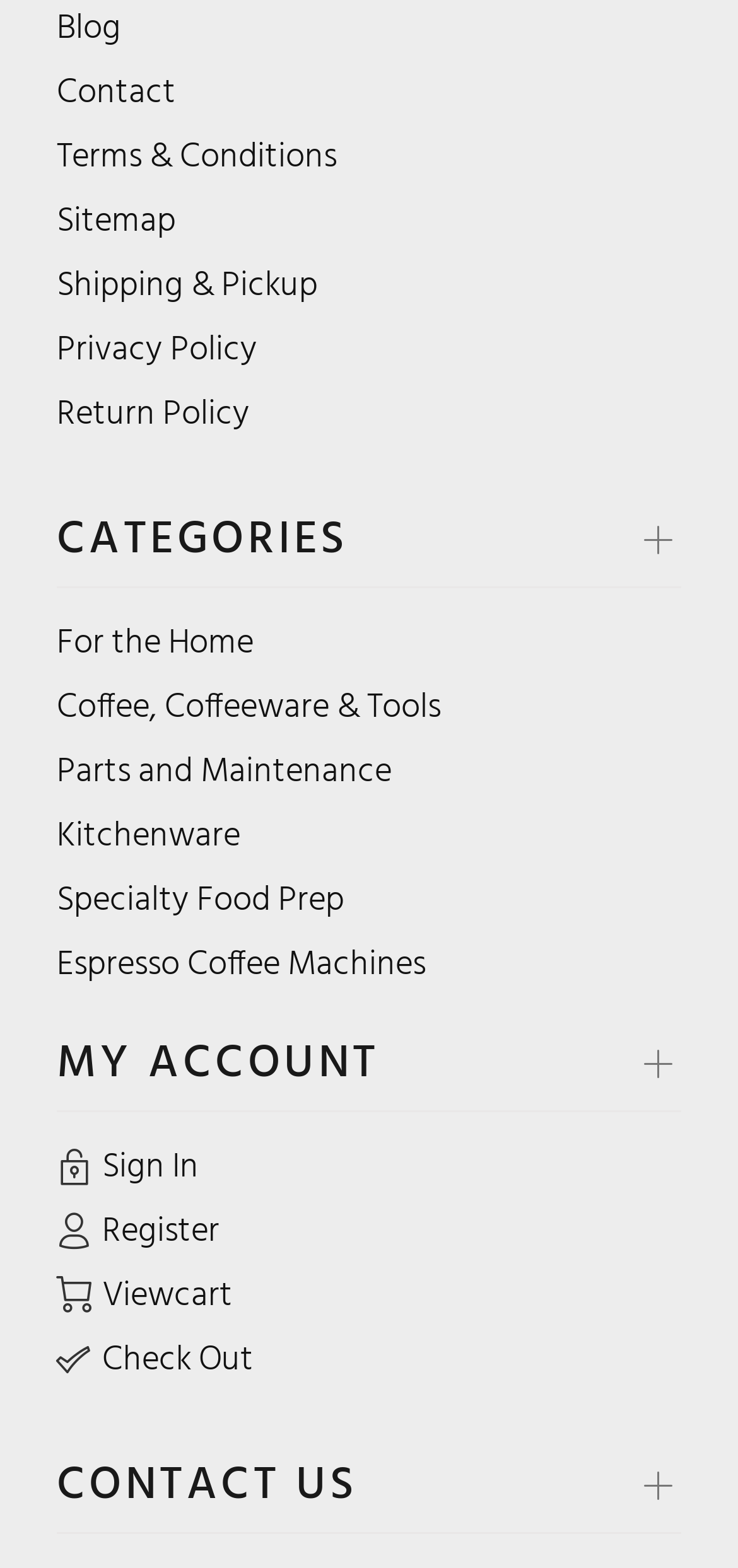Determine the bounding box for the described HTML element: "Coffee, Coffeeware & Tools". Ensure the coordinates are four float numbers between 0 and 1 in the format [left, top, right, bottom].

[0.077, 0.434, 0.597, 0.475]